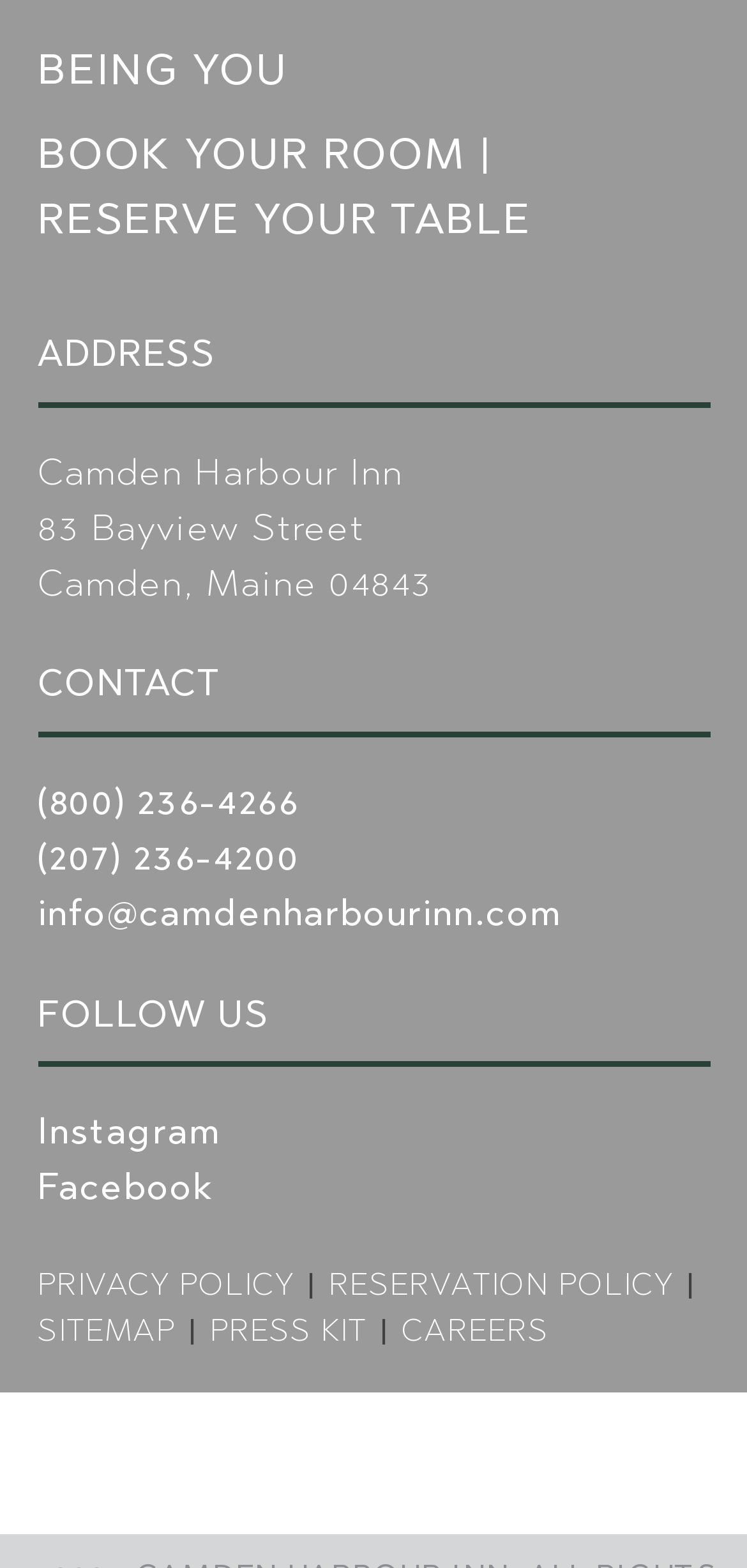Please specify the bounding box coordinates of the clickable section necessary to execute the following command: "Book a room".

[0.05, 0.082, 0.622, 0.115]